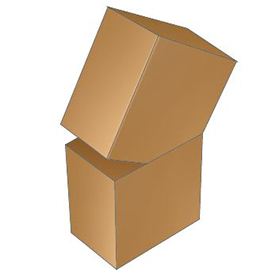What design aspect is emphasized by the tilted top box?
Refer to the image and provide a concise answer in one word or phrase.

Three-dimensional aspect